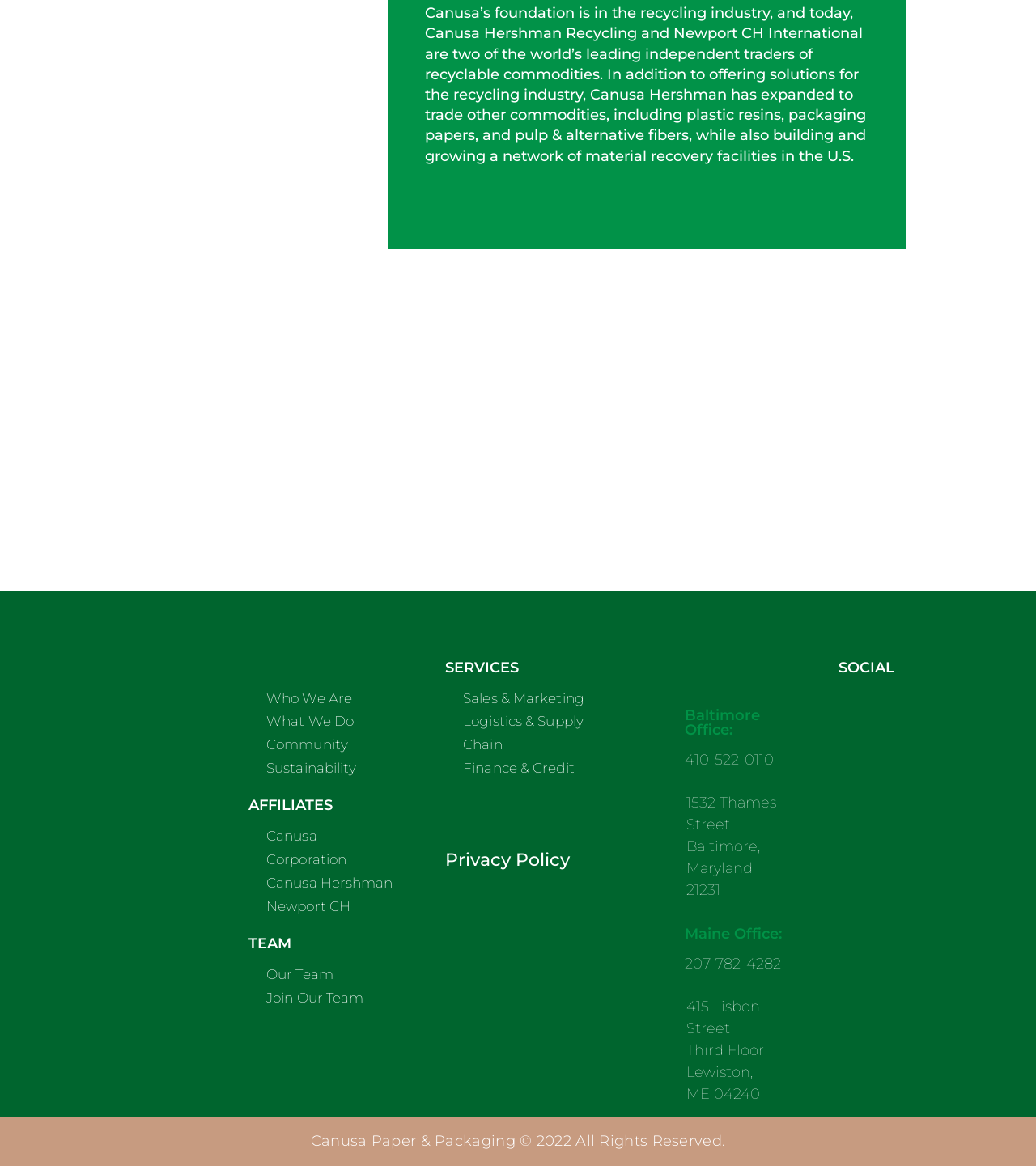Please find the bounding box coordinates for the clickable element needed to perform this instruction: "Get information about our team".

[0.257, 0.828, 0.322, 0.842]